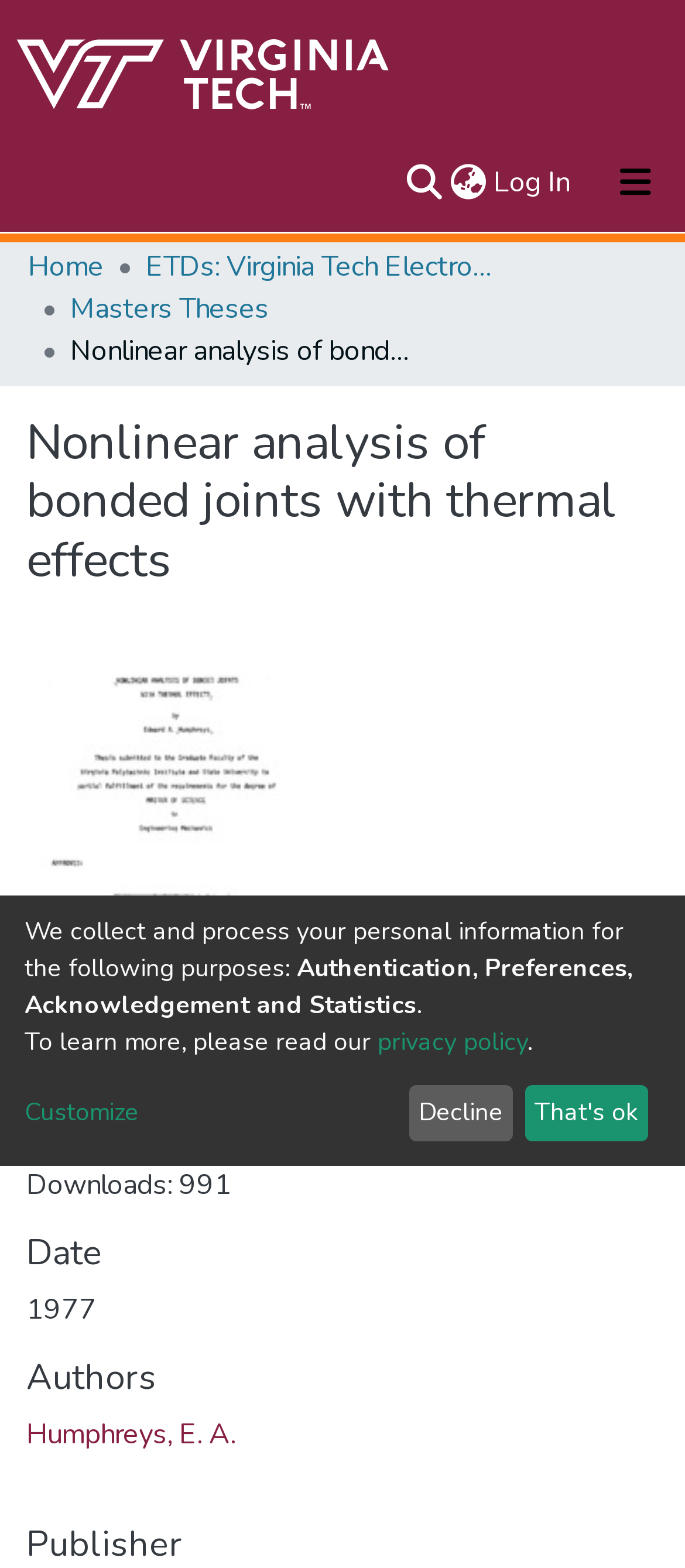Provide a brief response to the question below using one word or phrase:
What is the name of the repository?

VTechWorks